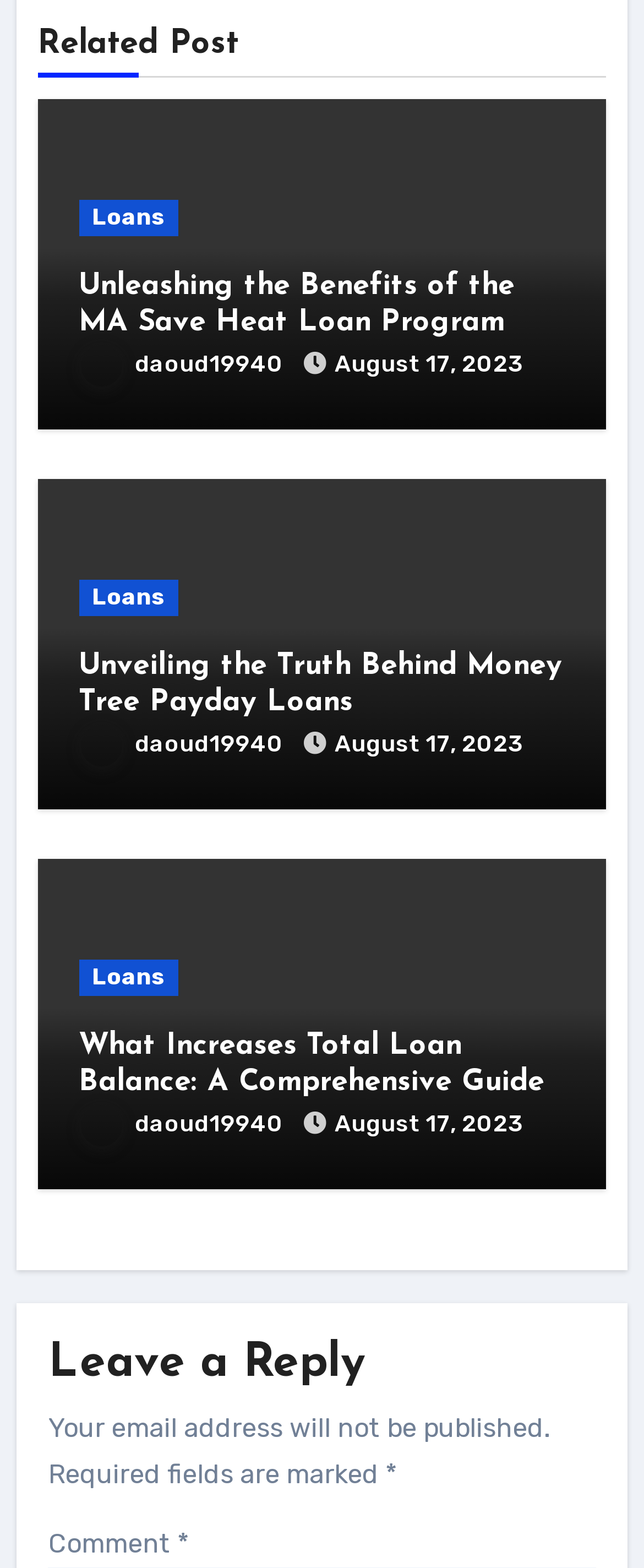Identify the bounding box coordinates of the clickable region necessary to fulfill the following instruction: "Buy Real Madrid Tickets". The bounding box coordinates should be four float numbers between 0 and 1, i.e., [left, top, right, bottom].

None